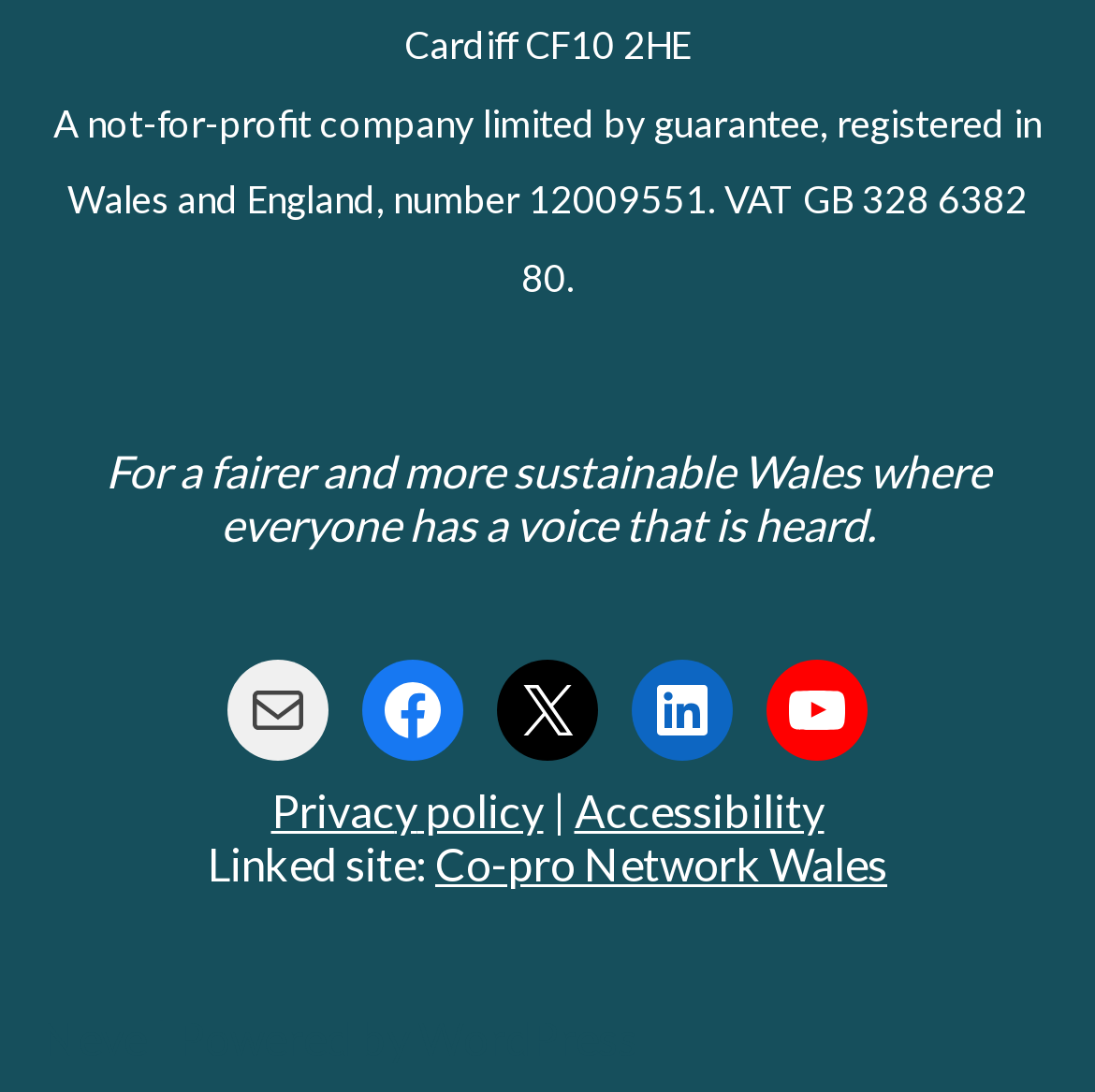How many headings are on the page? Observe the screenshot and provide a one-word or short phrase answer.

2